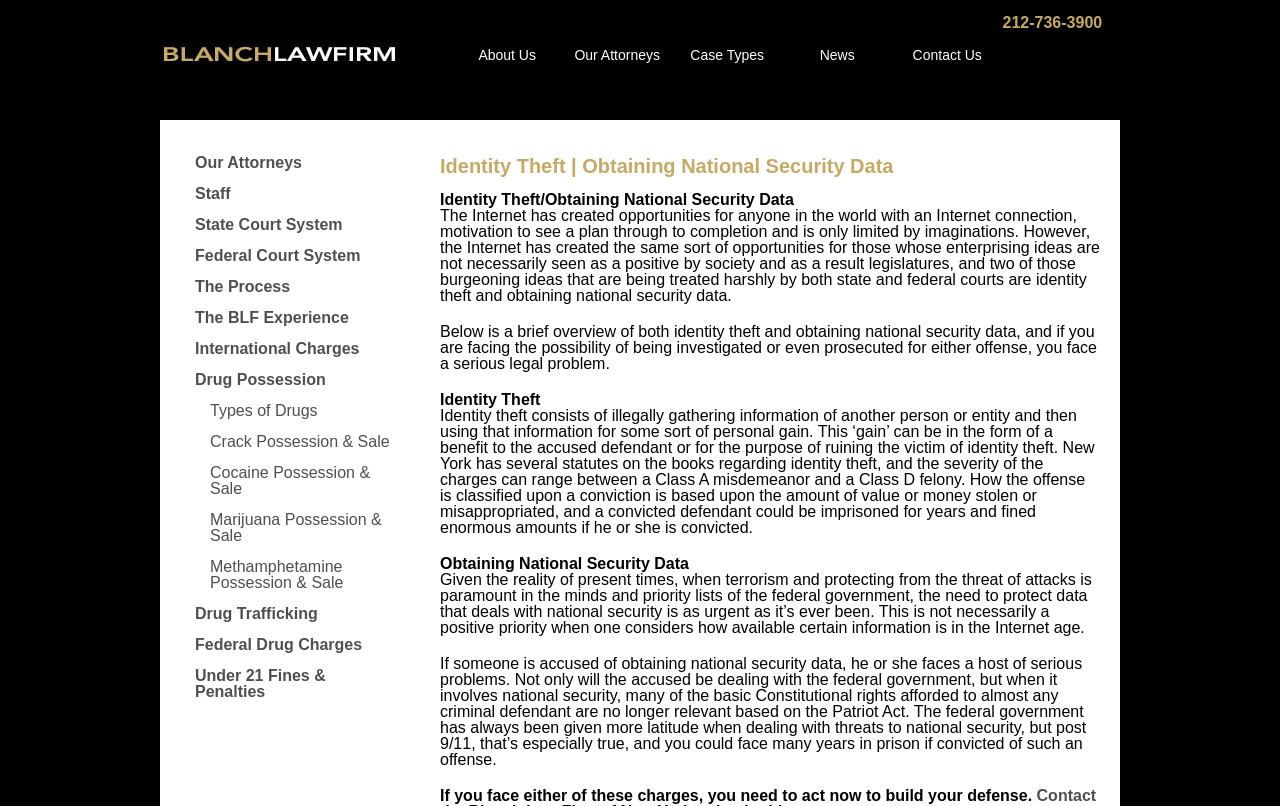What is the first type of drug mentioned?
Refer to the image and provide a detailed answer to the question.

I looked at the links under the 'Case Types' section and found that the first link related to drugs is 'Types of Drugs'.